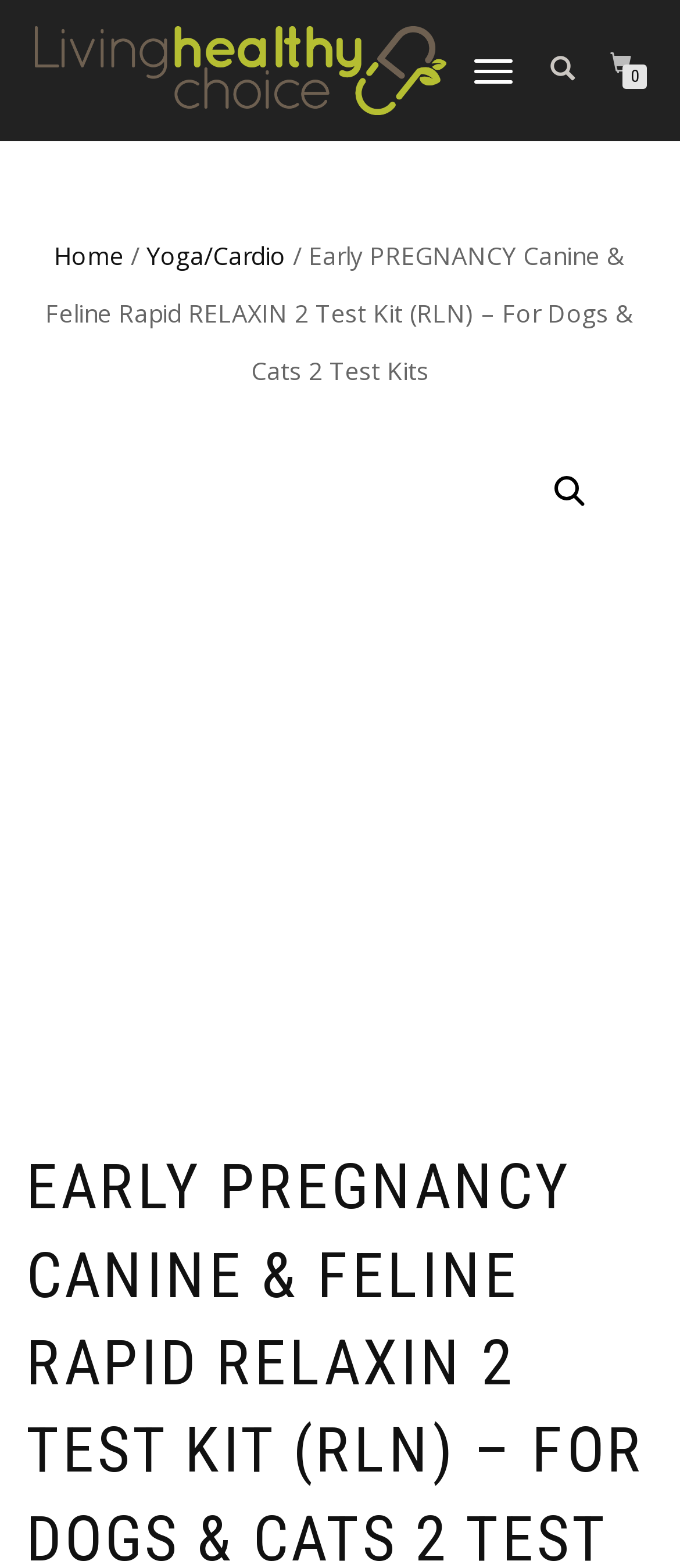Please give a succinct answer using a single word or phrase:
How many navigation links are there?

4